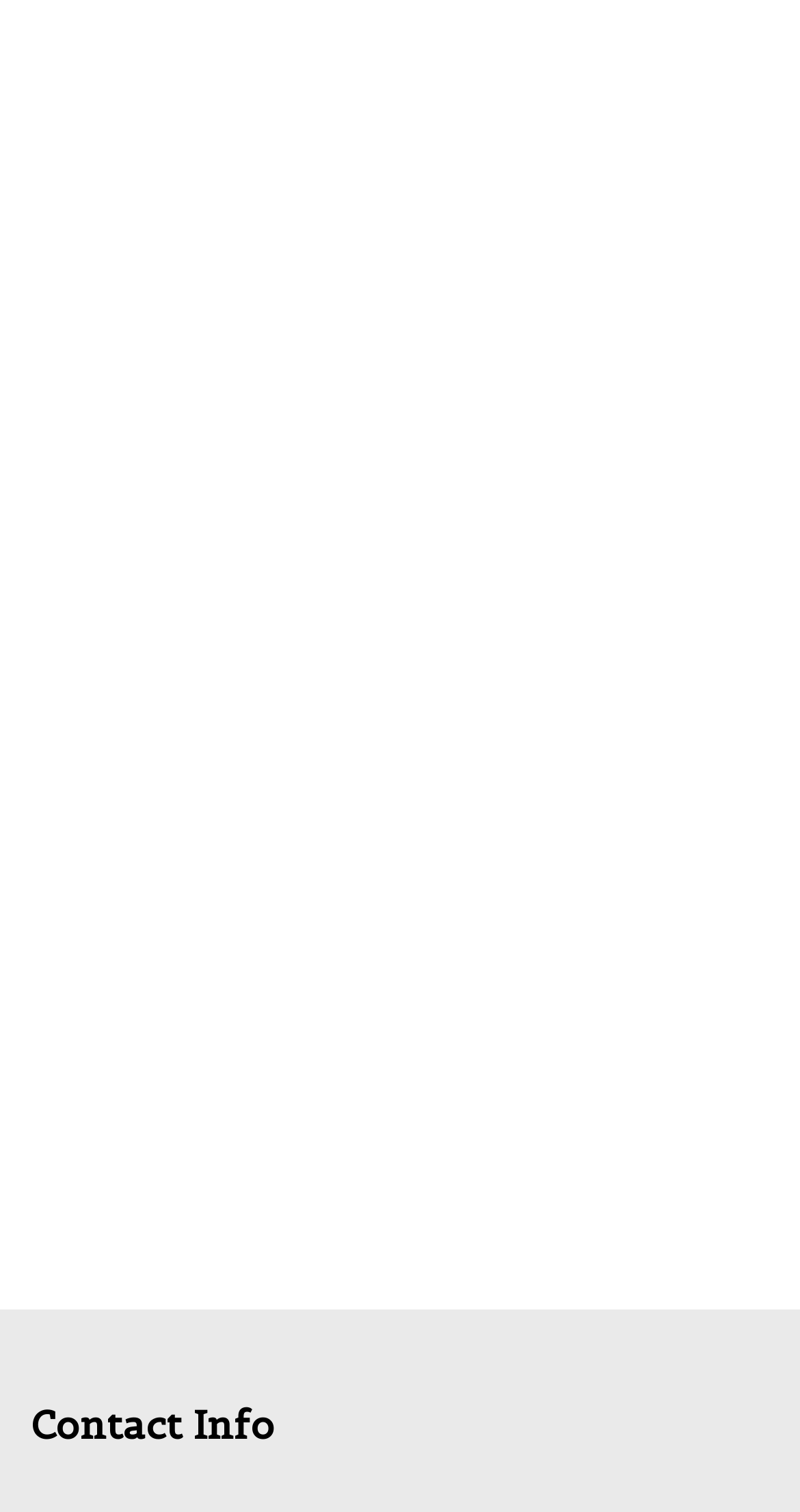Could you find the bounding box coordinates of the clickable area to complete this instruction: "Add to cart"?

[0.038, 0.347, 0.267, 0.374]